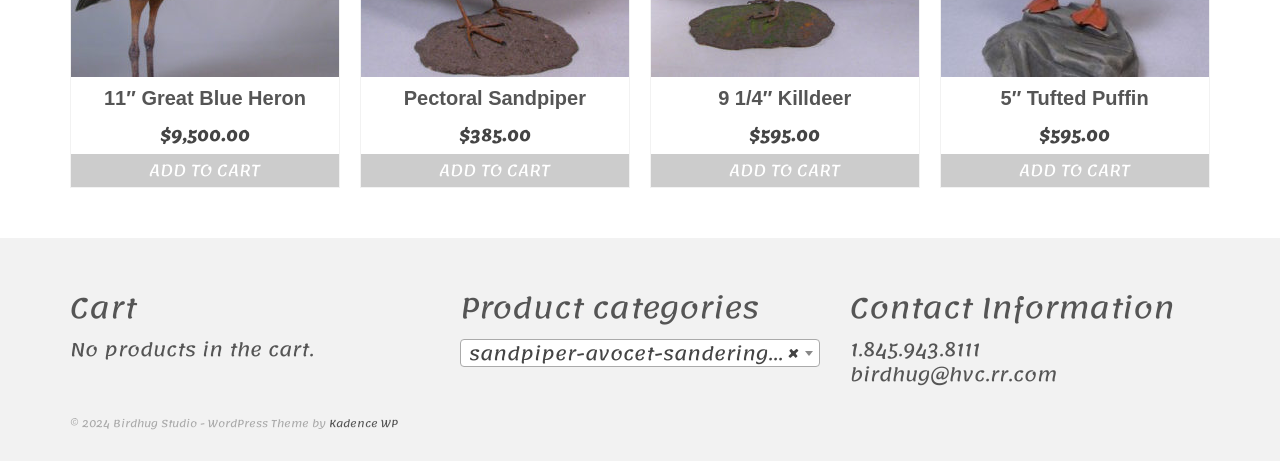Identify the bounding box coordinates of the clickable section necessary to follow the following instruction: "Add '5″ Tufted Puffin' to your cart". The coordinates should be presented as four float numbers from 0 to 1, i.e., [left, top, right, bottom].

[0.735, 0.333, 0.944, 0.405]